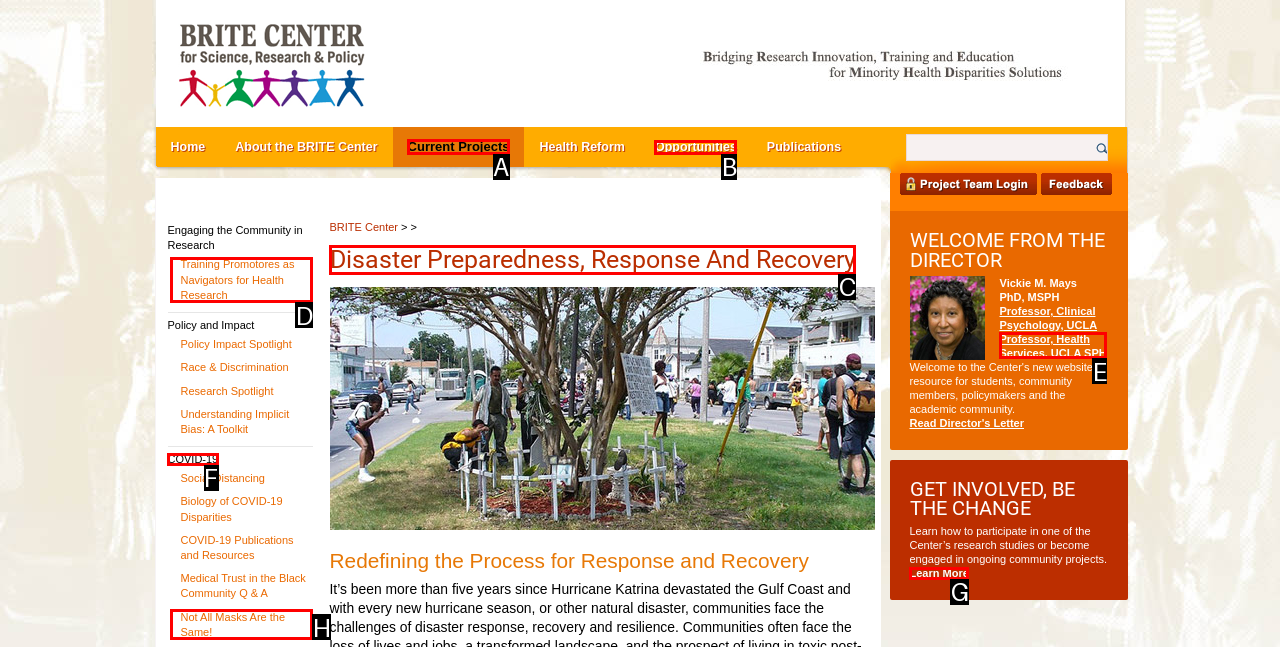From the description: Professor, Health Services, UCLA SPH, identify the option that best matches and reply with the letter of that option directly.

E